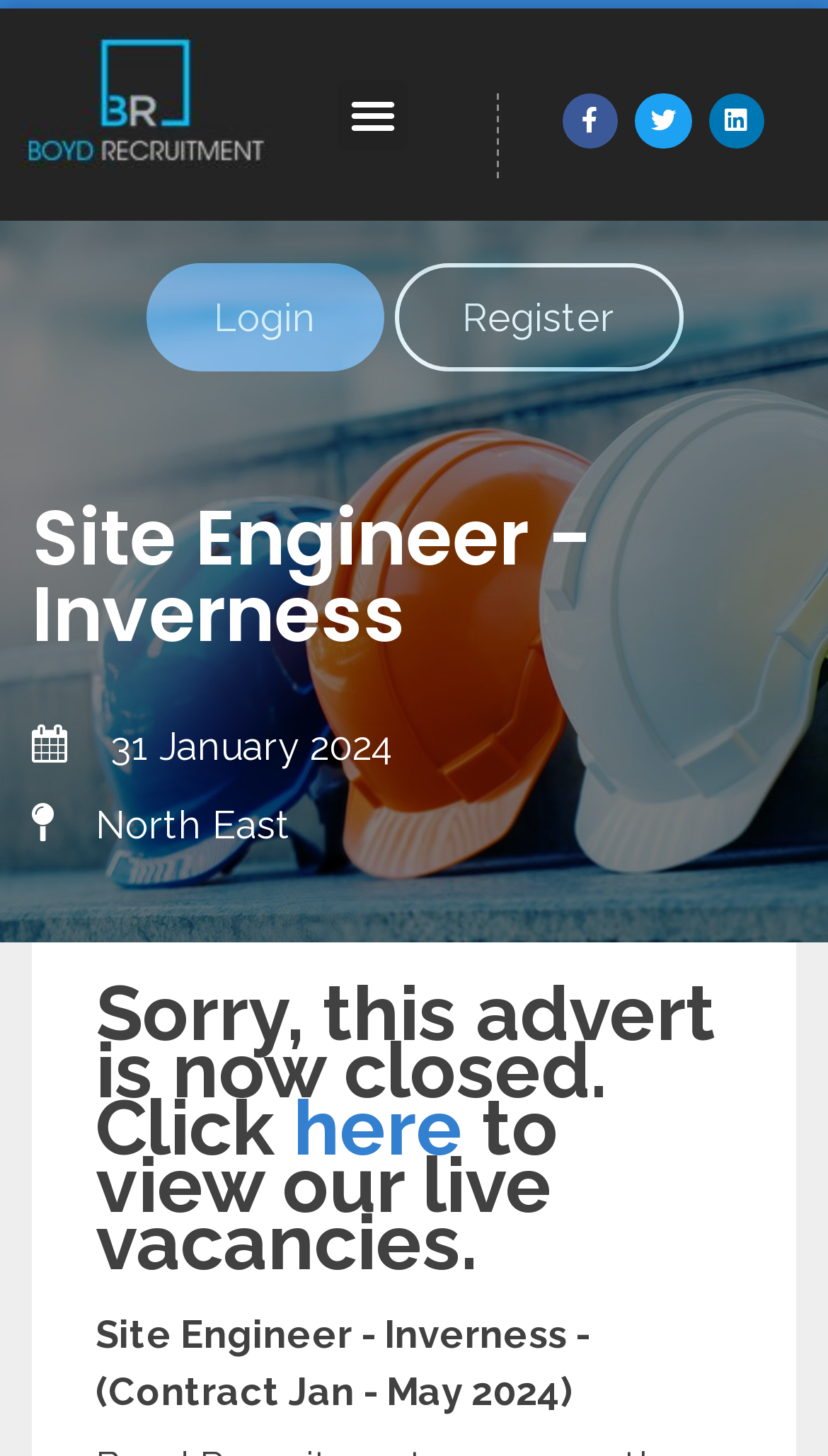What is the location of the job?
From the image, provide a succinct answer in one word or a short phrase.

Inverness